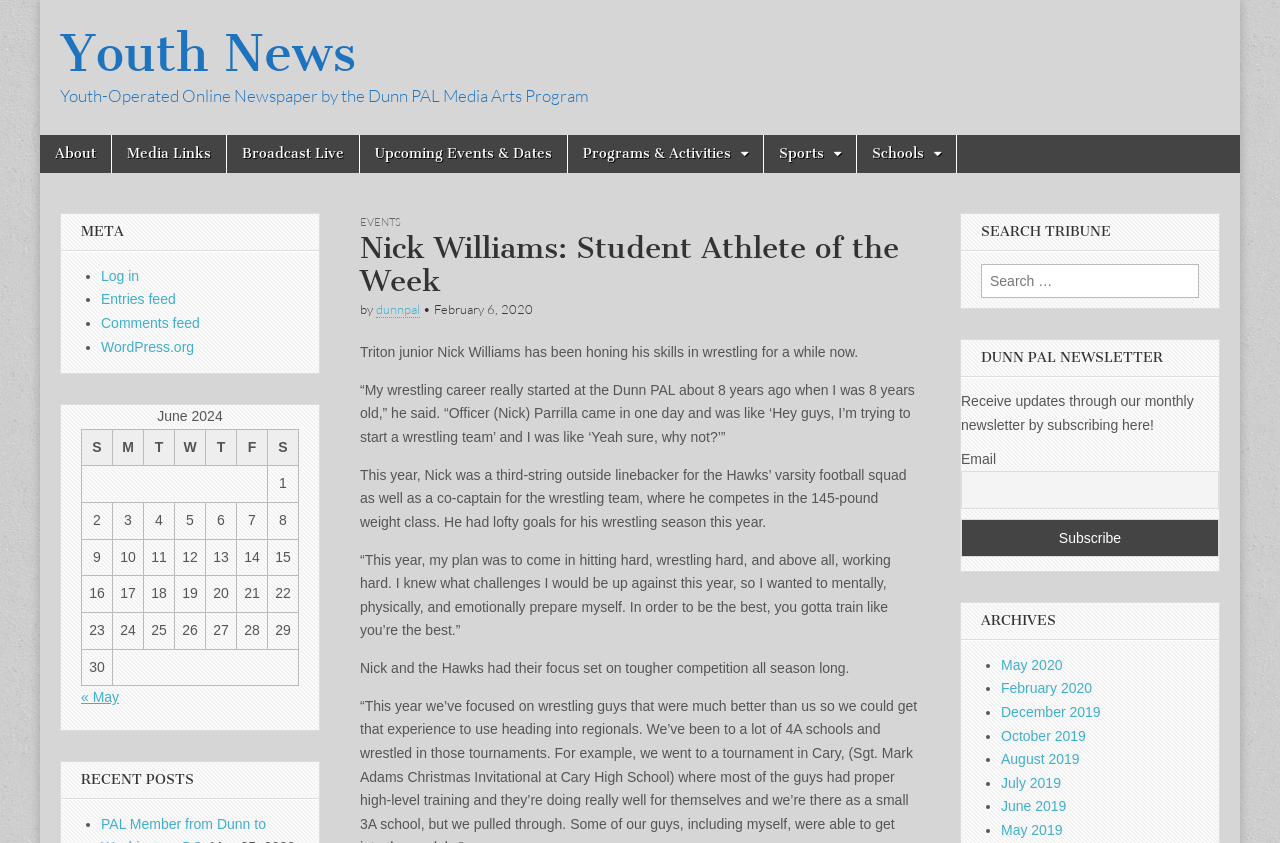Give a one-word or one-phrase response to the question: 
What is the weight class of Nick Williams in wrestling?

145-pound